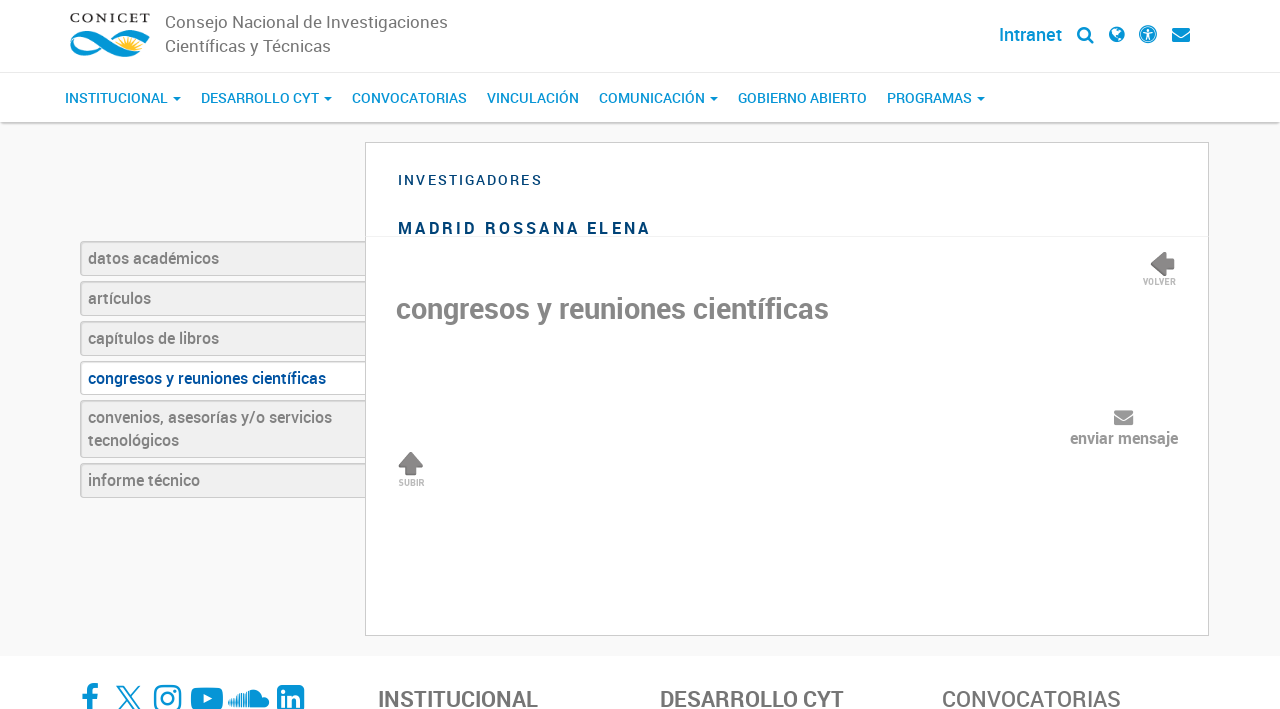Refer to the image and provide an in-depth answer to the question:
What are the categories of resources available?

The webpage is a search engine for institutes and human resources, which can be inferred from the meta description and the various links and buttons available on the webpage, such as 'INSTITUCIONAL', 'DESARROLLO CYT', 'CONVOCATORIAS', etc.